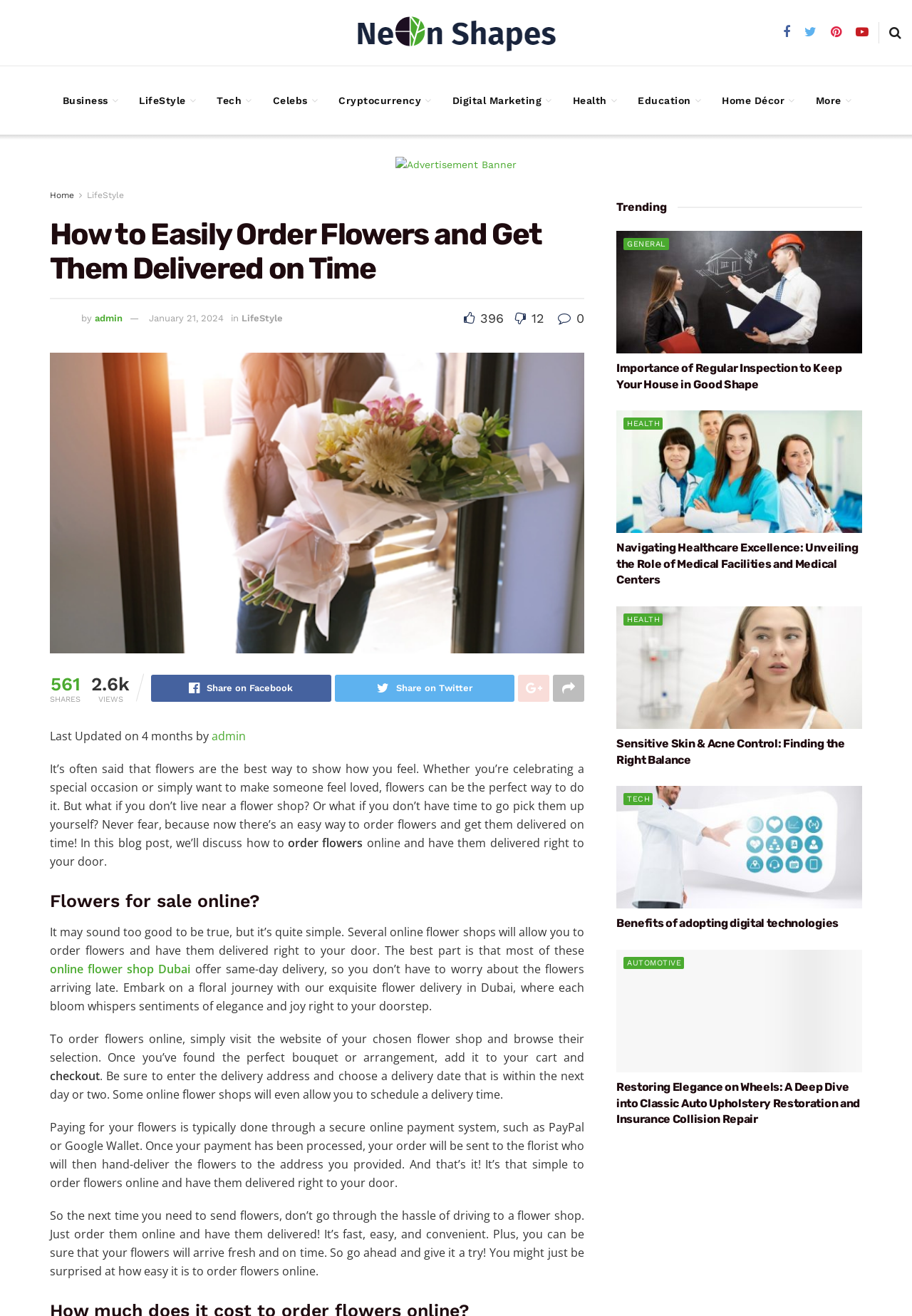What is the topic of the blog post?
Answer the question with a detailed and thorough explanation.

The topic of the blog post can be determined by reading the introductory paragraph, which mentions ordering flowers online and having them delivered to your doorstep. The heading 'How to Easily Order Flowers and Get Them Delivered on Time' also suggests that the blog post is about ordering flowers online.